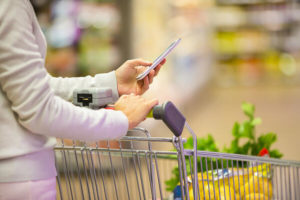Refer to the image and provide a thorough answer to this question:
What is the background of the image?

The background of the image is slightly blurred, which emphasizes the shopper's engagement with their smartphone. This blurring effect helps to focus the viewer's attention on the shopper's hands and the smartphone, highlighting the importance of technology in the shopping experience.